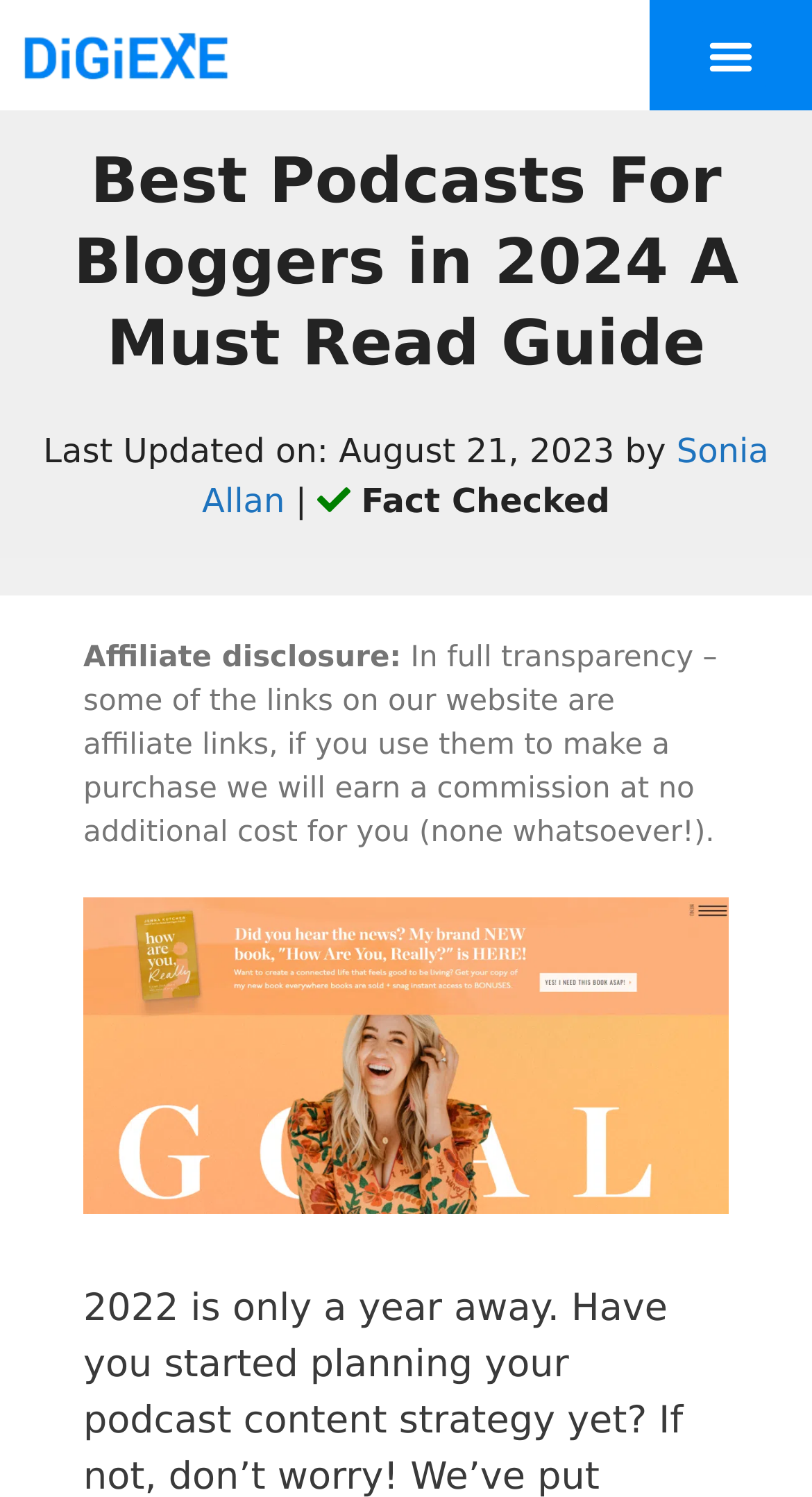Refer to the image and provide an in-depth answer to the question:
What is the date of the last update?

I found the date of the last update by looking at the text 'Last Updated on: August 21, 2023 by' which is located below the main heading.